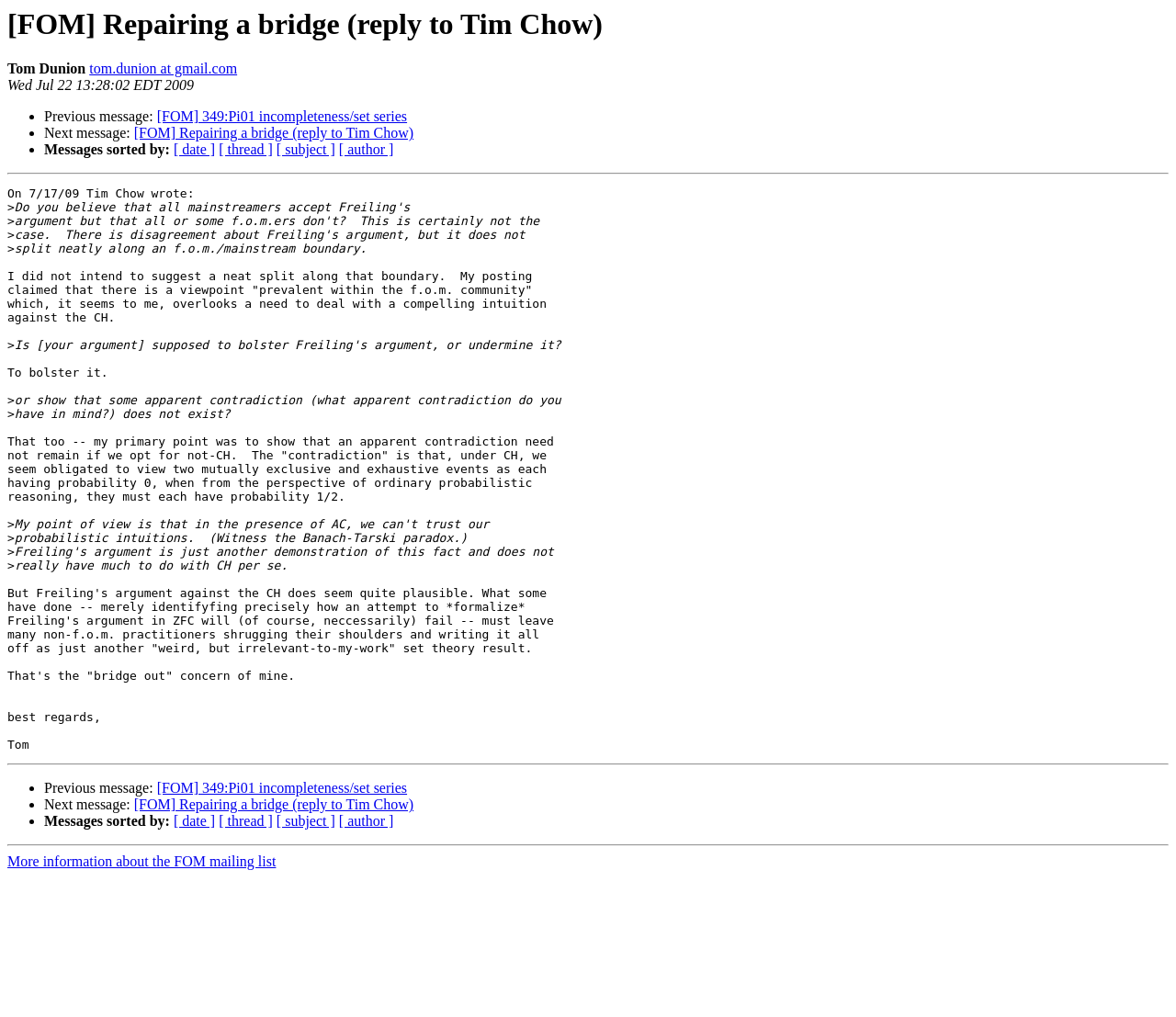Can you find the bounding box coordinates for the element that needs to be clicked to execute this instruction: "View next message"? The coordinates should be given as four float numbers between 0 and 1, i.e., [left, top, right, bottom].

[0.114, 0.123, 0.352, 0.139]